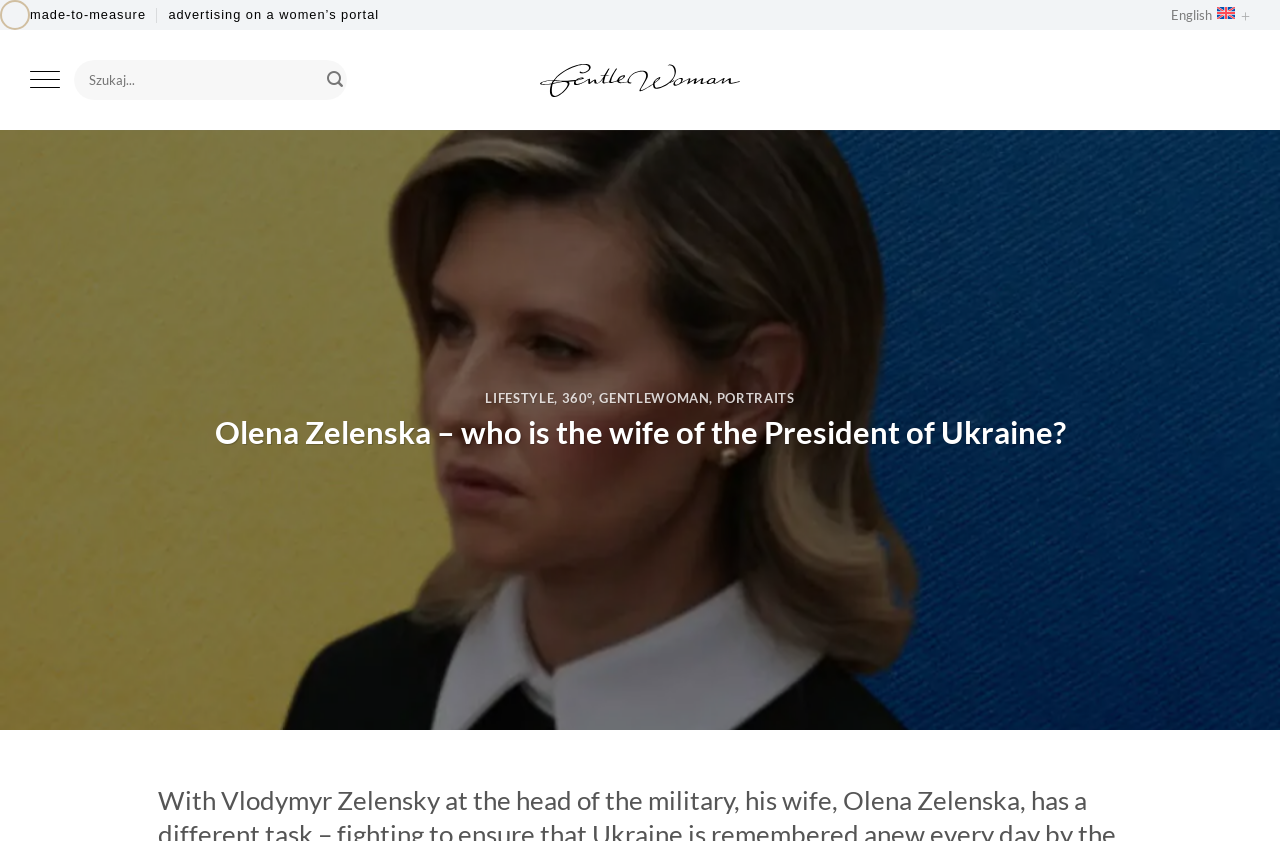Find the bounding box coordinates corresponding to the UI element with the description: "About Mabinogi World Wiki". The coordinates should be formatted as [left, top, right, bottom], with values as floats between 0 and 1.

None